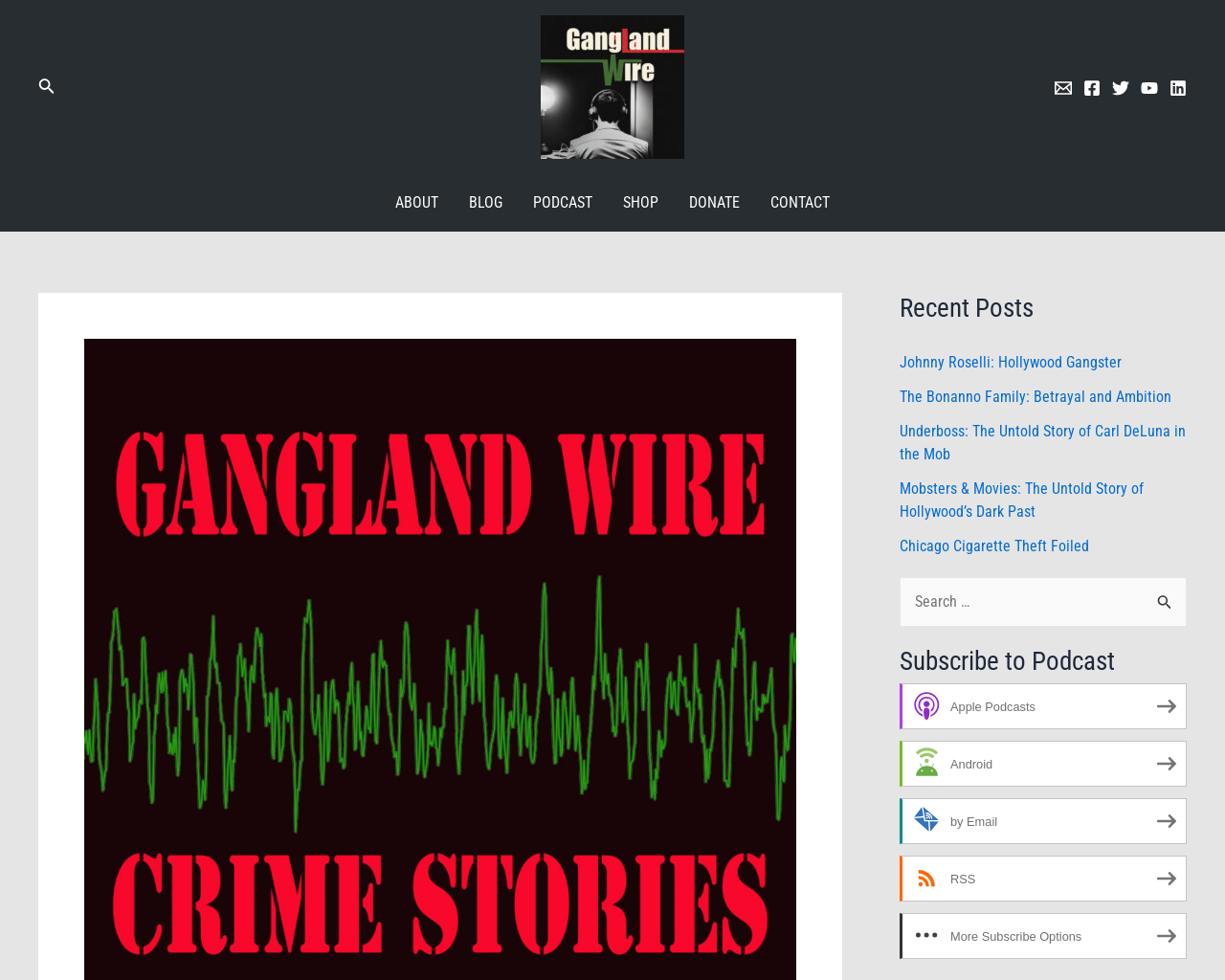Locate the heading on the webpage and return its text.

Bob Gross Serial Killer Part 2